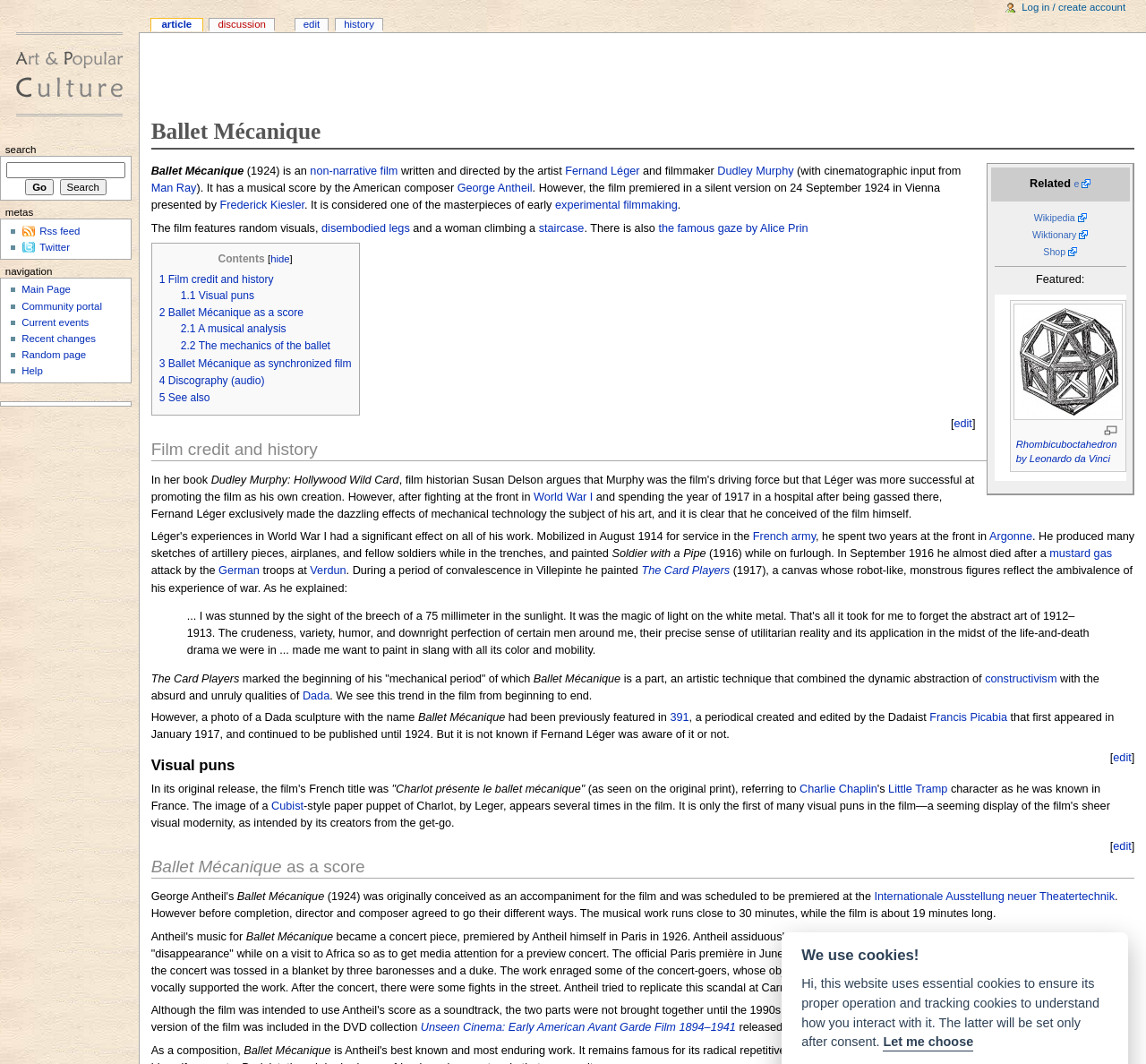Based on the image, please respond to the question with as much detail as possible:
Who composed the musical score for Ballet Mécanique?

According to the webpage, the film Ballet Mécanique has a musical score by the American composer George Antheil.